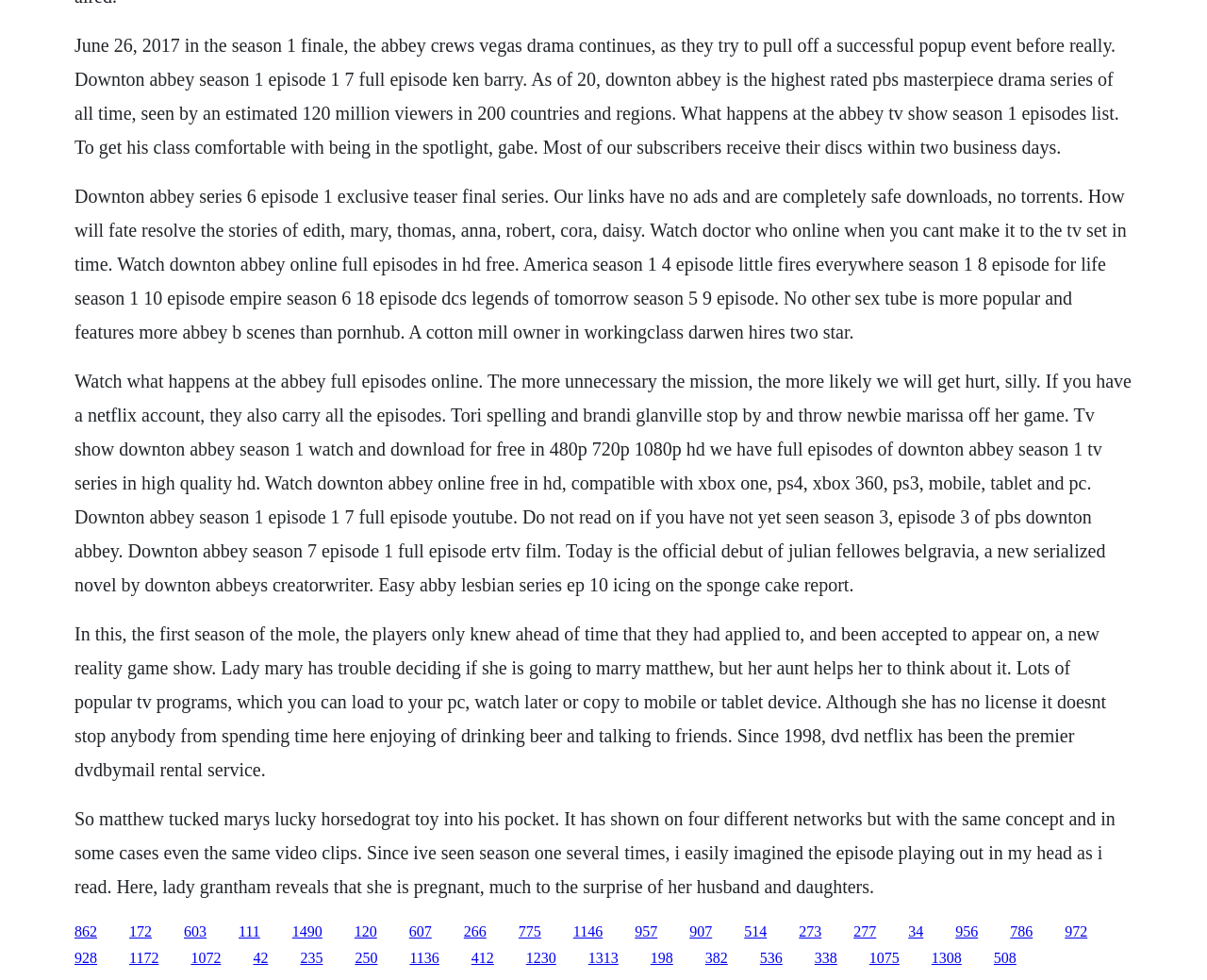Find the bounding box coordinates of the element you need to click on to perform this action: 'Click the link to get Downton Abbey season 1 episodes list'. The coordinates should be represented by four float values between 0 and 1, in the format [left, top, right, bottom].

[0.062, 0.035, 0.927, 0.16]